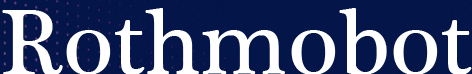Reply to the question below using a single word or brief phrase:
What is the purpose of the logo?

branding element